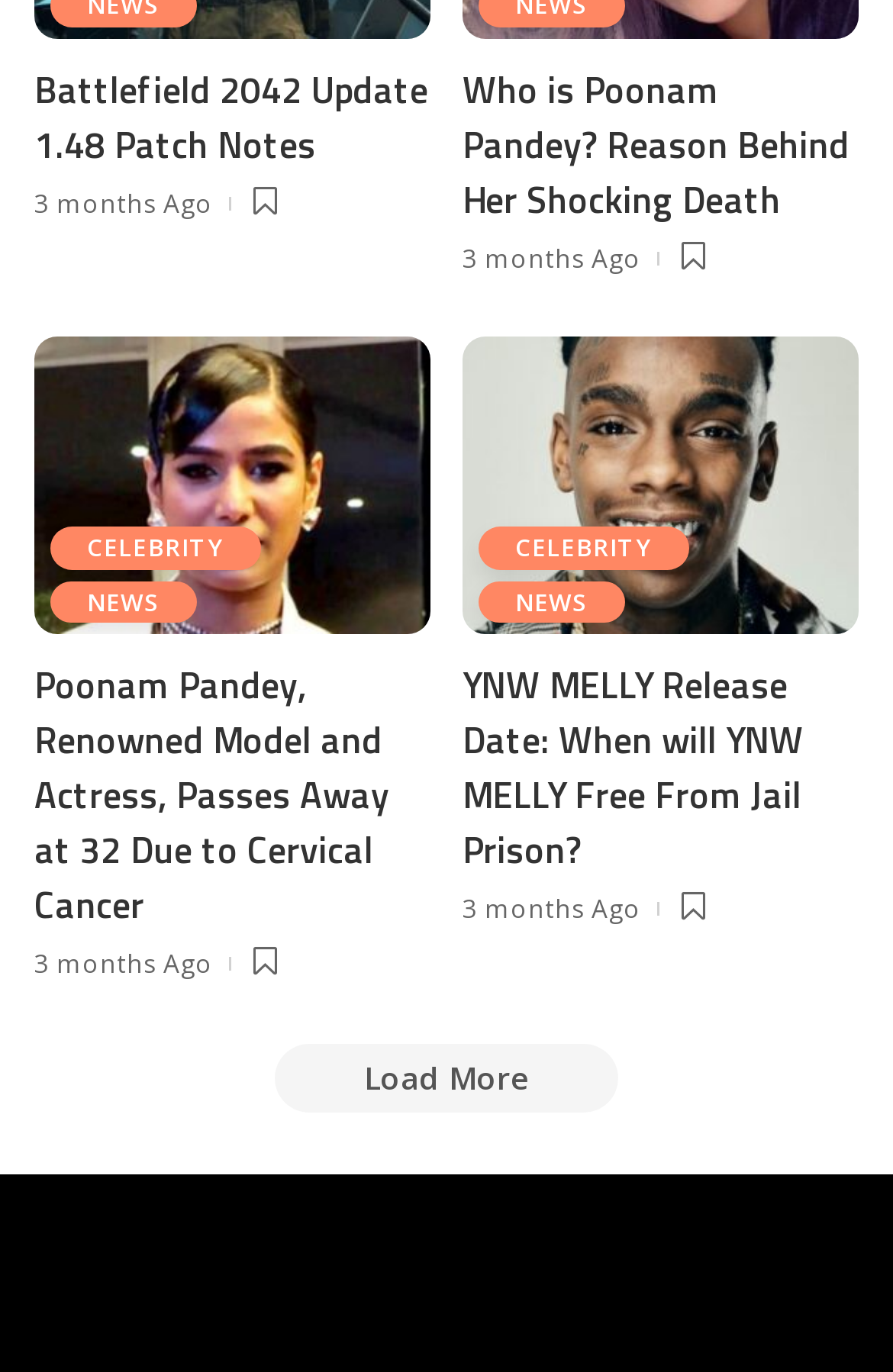Examine the image carefully and respond to the question with a detailed answer: 
What is the time period mentioned for the news articles?

I looked at the static text elements below each news article heading and found the time period '3 months Ago' mentioned for all of them.